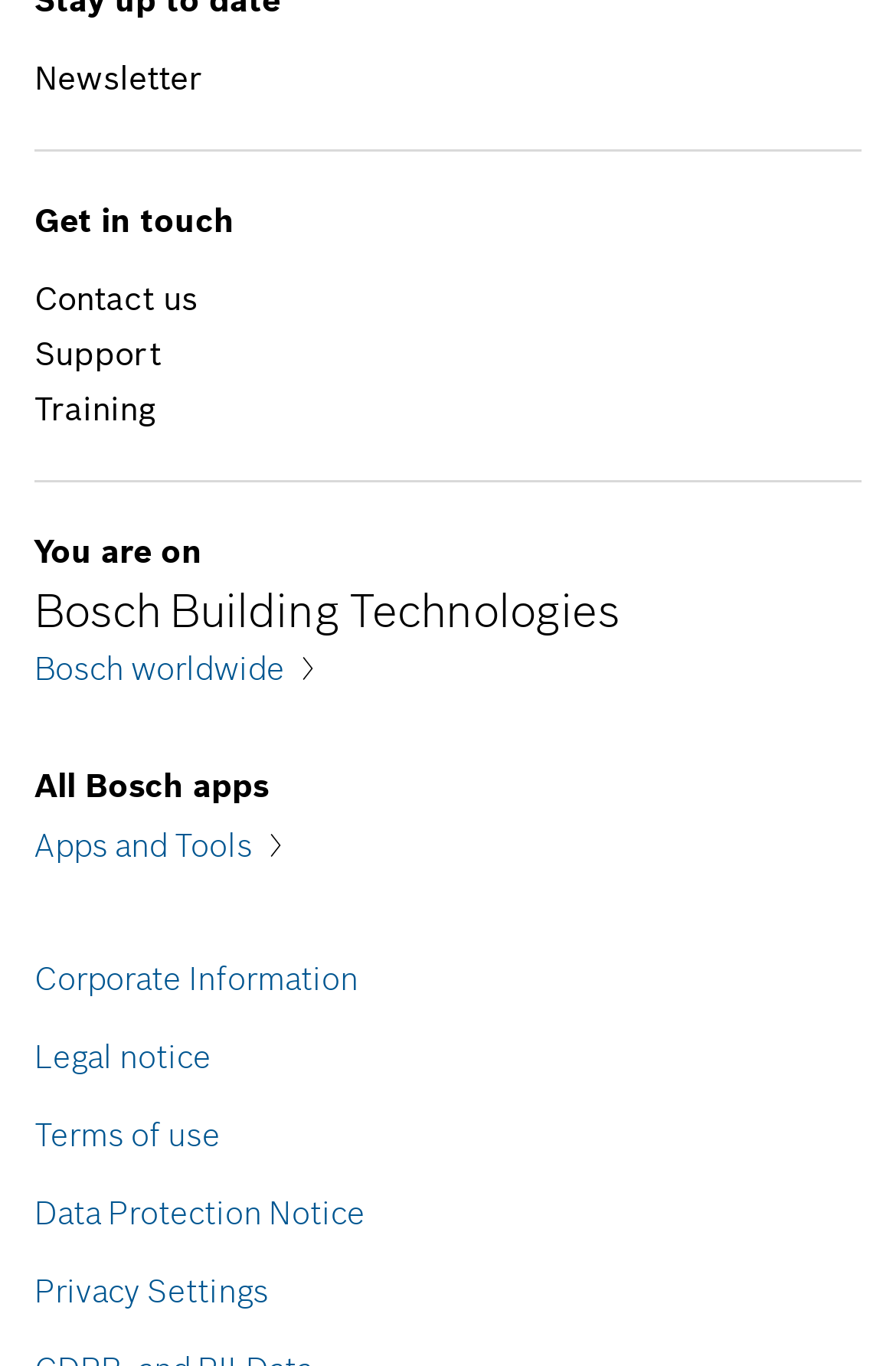Locate the bounding box coordinates of the clickable part needed for the task: "View newsletter".

[0.038, 0.042, 0.226, 0.072]